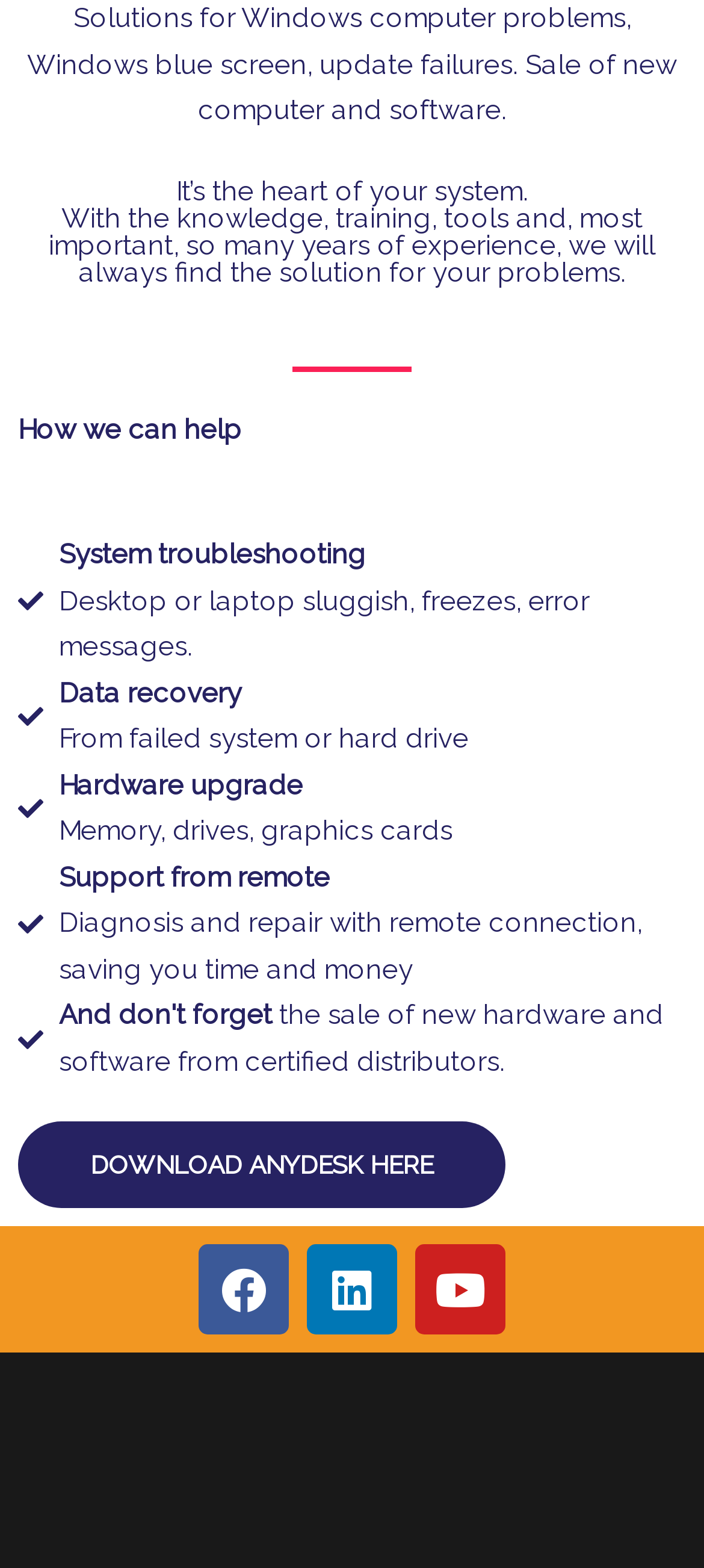Using the provided description Linkedin, find the bounding box coordinates for the UI element. Provide the coordinates in (top-left x, top-left y, bottom-right x, bottom-right y) format, ensuring all values are between 0 and 1.

[0.436, 0.793, 0.564, 0.851]